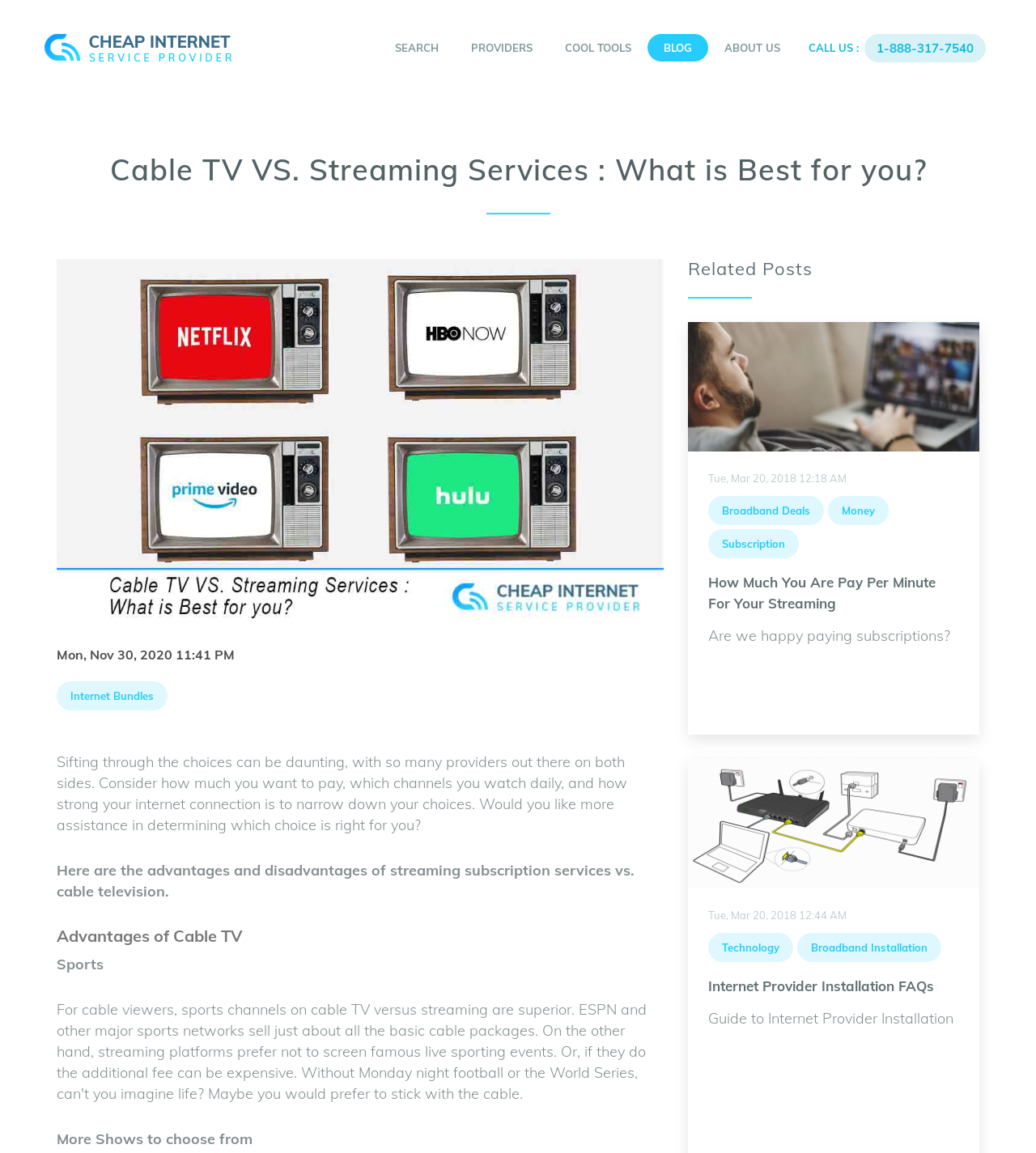What is one advantage of cable TV?
With the help of the image, please provide a detailed response to the question.

One advantage of cable TV is that it offers more shows to choose from. This can be inferred from the text 'More Shows to choose from' under the heading 'Advantages of Cable TV'.